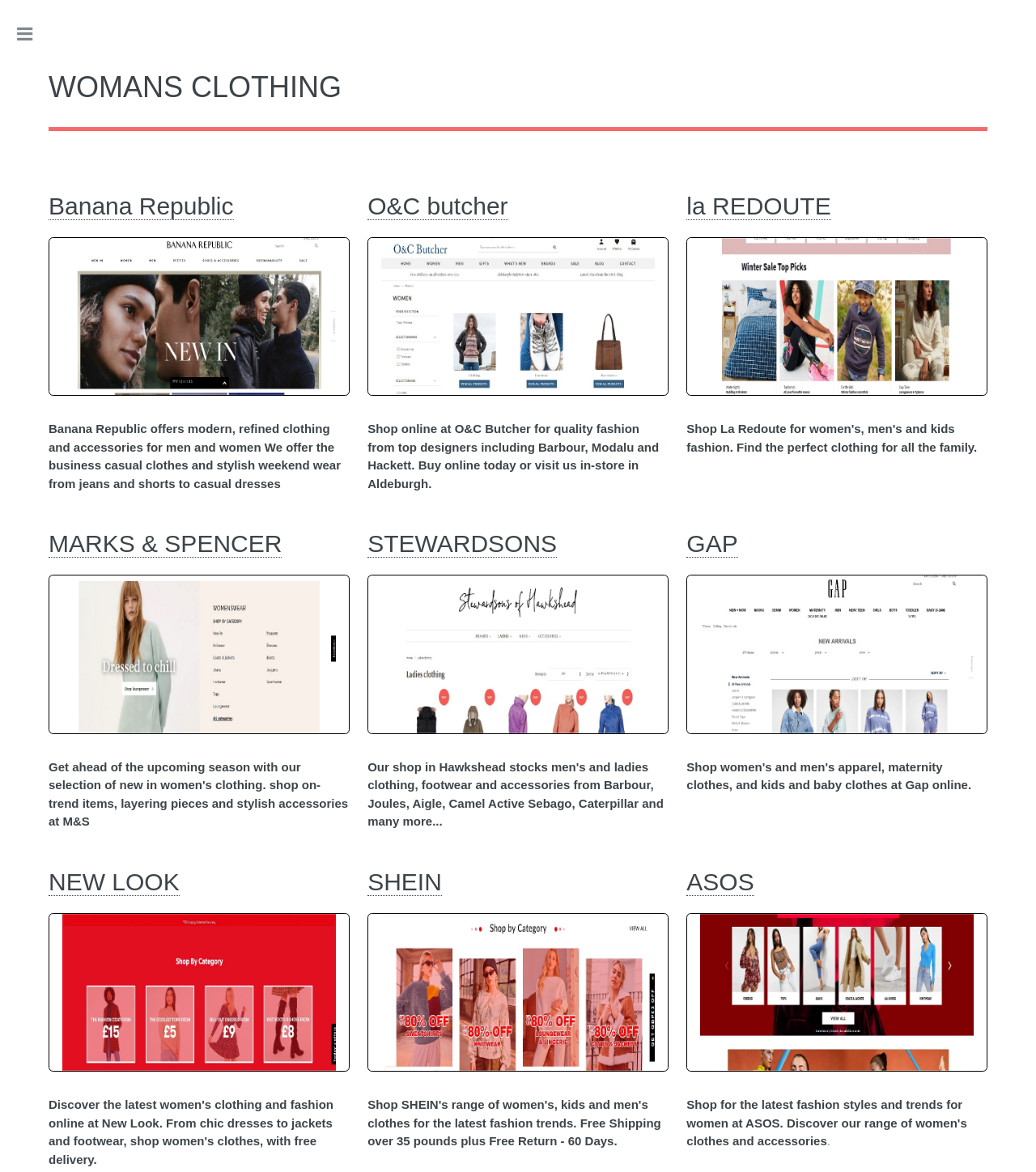Determine the bounding box coordinates of the region to click in order to accomplish the following instruction: "Visit Banana Republic". Provide the coordinates as four float numbers between 0 and 1, specifically [left, top, right, bottom].

[0.047, 0.164, 0.225, 0.188]